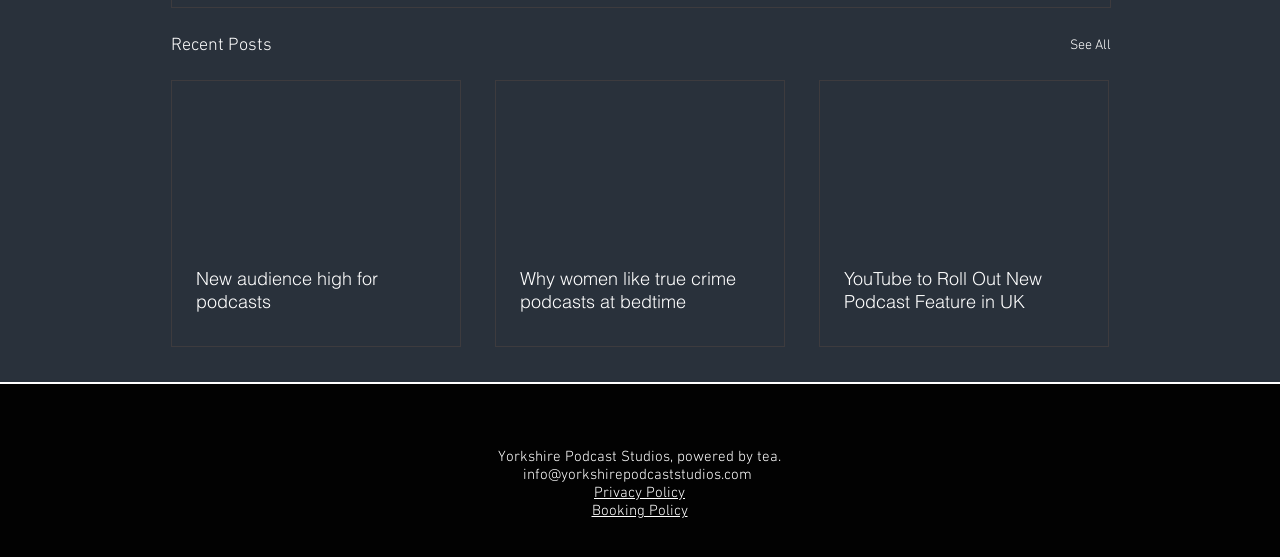How many social media links are there?
Provide a detailed and extensive answer to the question.

At the bottom of the webpage, there is a list of social media links, which includes Facebook, Linkedin, and Twitter, so there are 3 social media links in total.